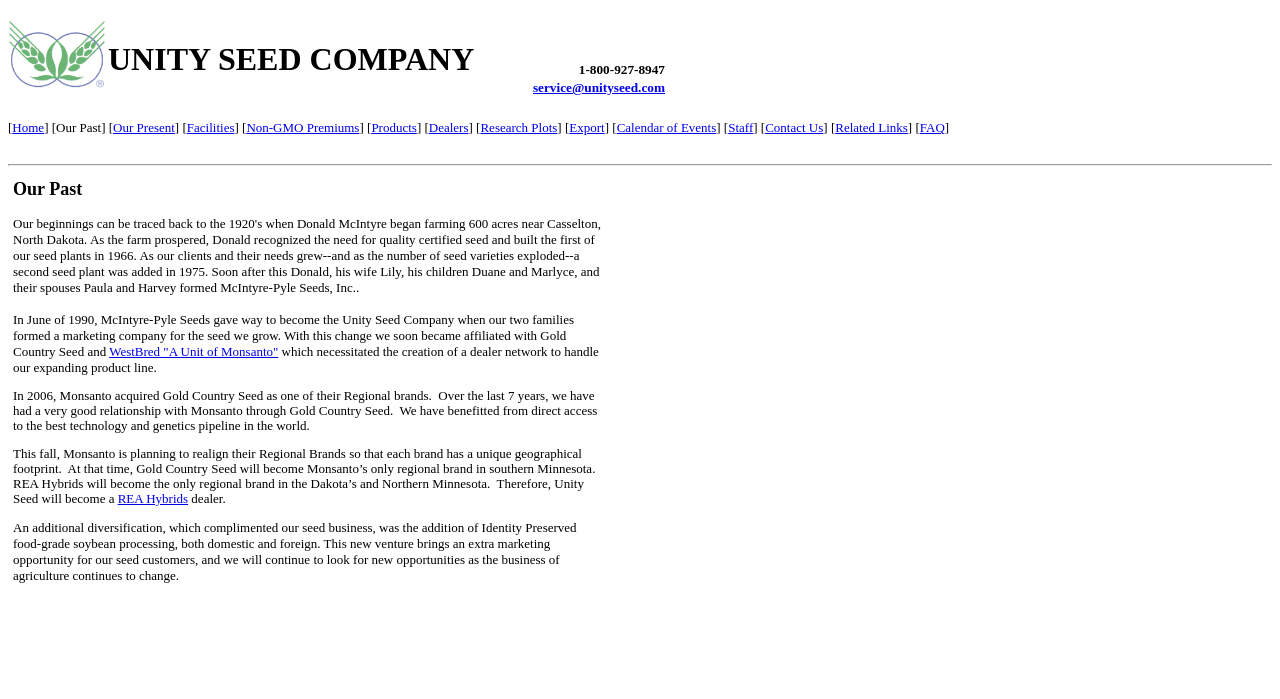Refer to the element description REA Hybrids and identify the corresponding bounding box in the screenshot. Format the coordinates as (top-left x, top-left y, bottom-right x, bottom-right y) with values in the range of 0 to 1.

[0.092, 0.702, 0.147, 0.723]